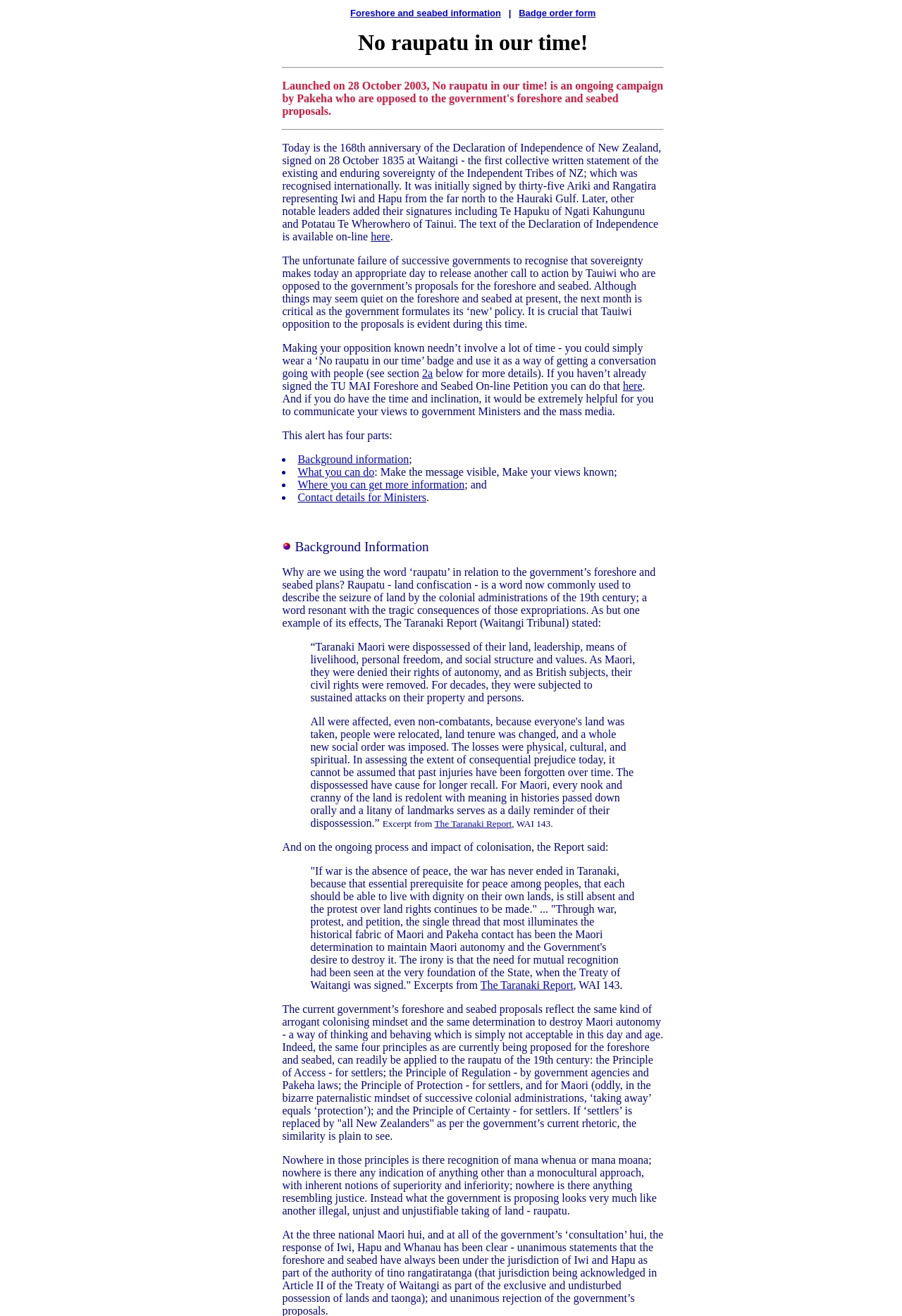Answer the question using only a single word or phrase: 
What is the purpose of wearing a 'No raupatu in our time' badge?

To get a conversation going